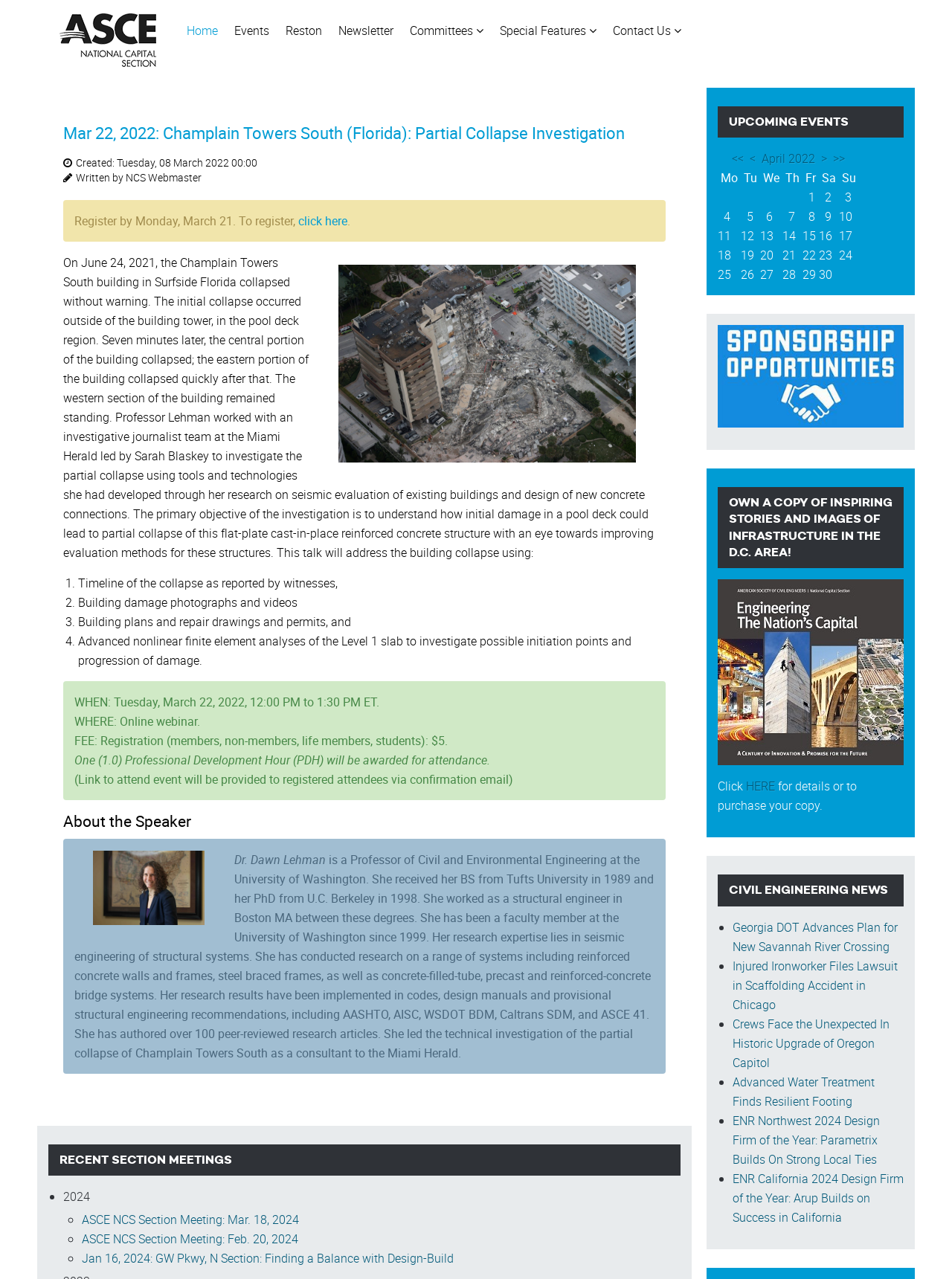Locate the bounding box of the UI element based on this description: "title="ASCE-NCS Sponsorship Opportunities 2019-20"". Provide four float numbers between 0 and 1 as [left, top, right, bottom].

[0.754, 0.287, 0.949, 0.3]